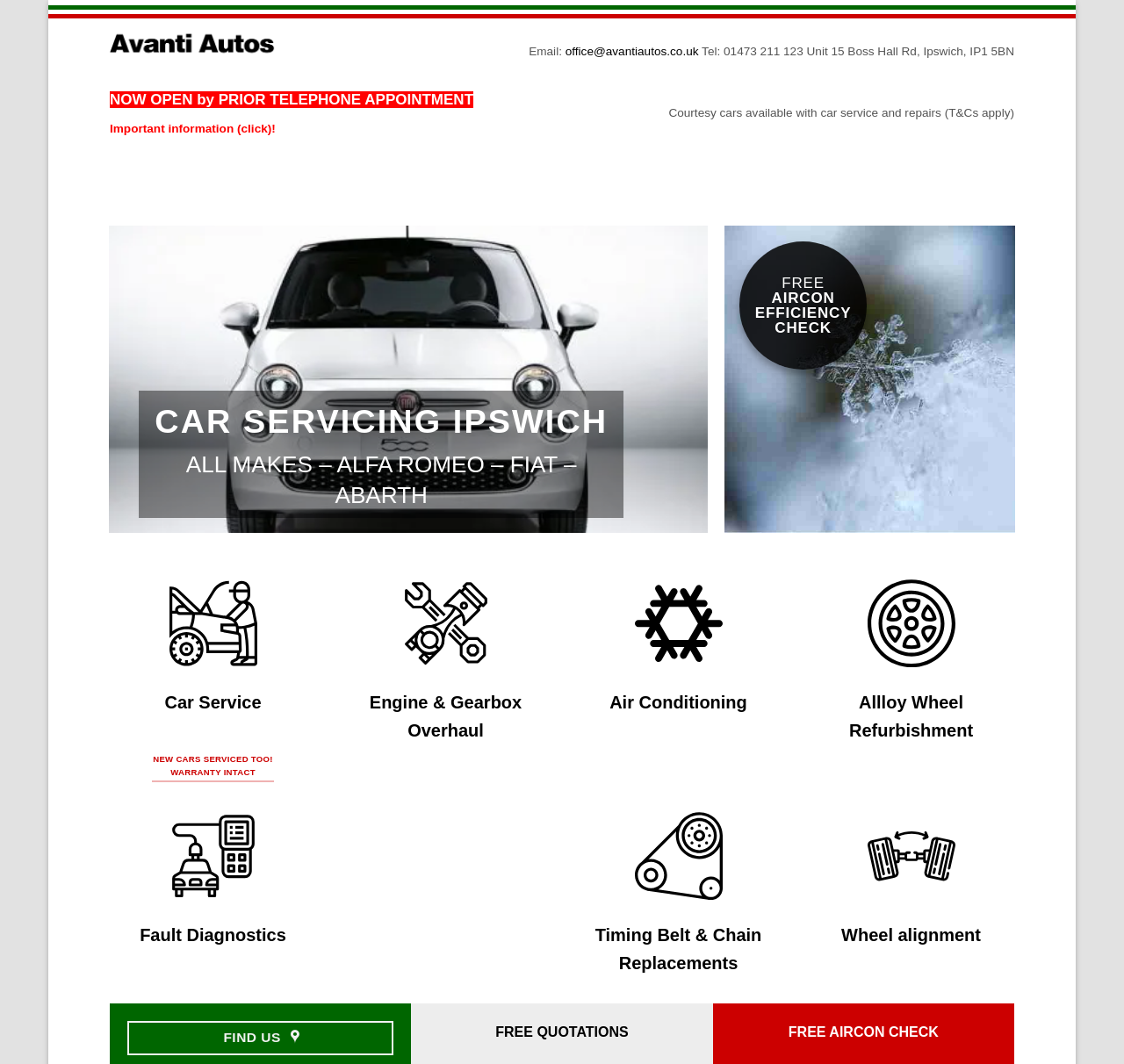Create a detailed summary of the webpage's content and design.

This webpage is about Avanti Autos, a car service and repair center in Ipswich, Suffolk. At the top, there is a link to skip to the content and the company's logo, which is an image with the text "Avanti Autos". Below the logo, there is a section with the company's contact information, including an email address and a phone number with an address.

The main content of the page is divided into several sections. The first section has a heading that reads "NOW OPEN by PRIOR TELEPHONE APPOINTMENT" and a link to important information. Below this, there is a section with a heading that reads "CAR SERVICING IPSWICH" and several subheadings that list the services offered, including car servicing, engine and gearbox overhaul, air conditioning, alloy wheel refurbishment, fault diagnostics, suspension, timing belt and chain replacements, and wheel alignment. Each of these subheadings has a corresponding image and a brief description.

To the right of the services section, there is a section with a heading that reads "FREE AIRCON EFFICIENCY CHECK". Below this, there are two links, one to find the company's location and another to get free quotations. The page also has a section with a heading that reads "Courtesy cars available with car service and repairs (T&Cs apply)".

Overall, the webpage is well-organized and easy to navigate, with clear headings and concise descriptions of the services offered by Avanti Autos.